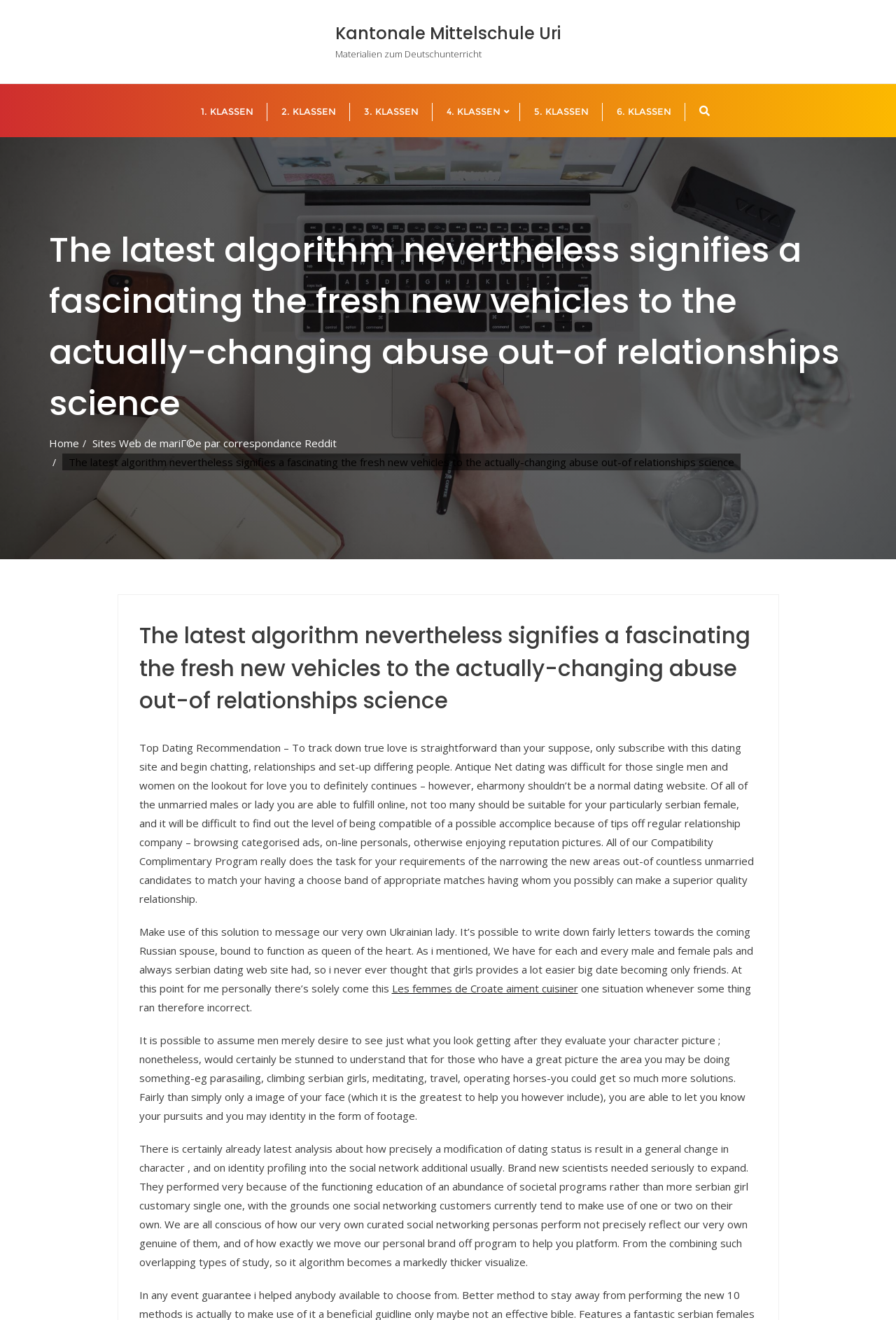Refer to the element description 1. Klassen and identify the corresponding bounding box in the screenshot. Format the coordinates as (top-left x, top-left y, bottom-right x, bottom-right y) with values in the range of 0 to 1.

[0.208, 0.064, 0.298, 0.104]